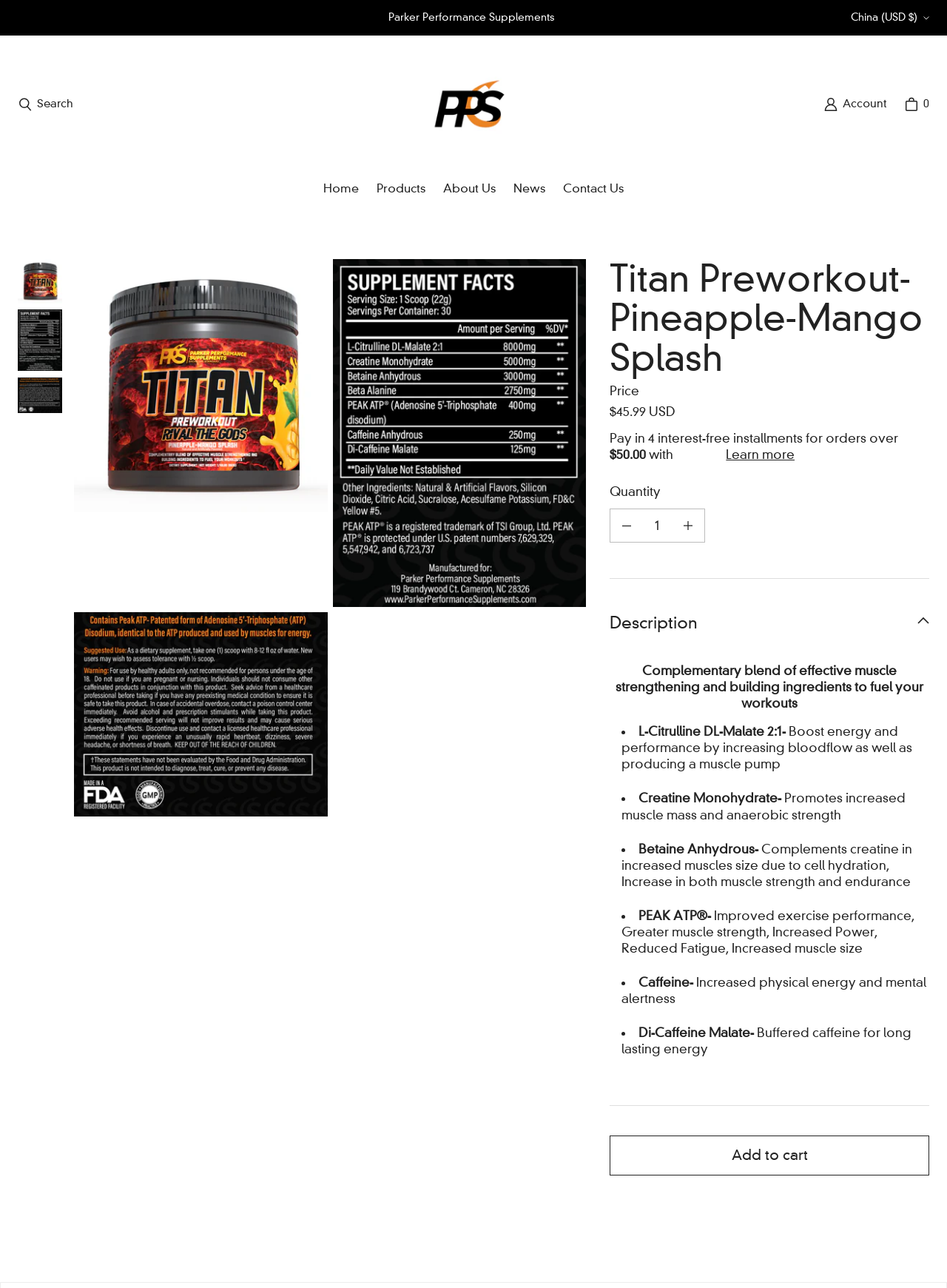Locate the bounding box coordinates of the region to be clicked to comply with the following instruction: "Select currency". The coordinates must be four float numbers between 0 and 1, in the form [left, top, right, bottom].

[0.895, 0.001, 0.984, 0.026]